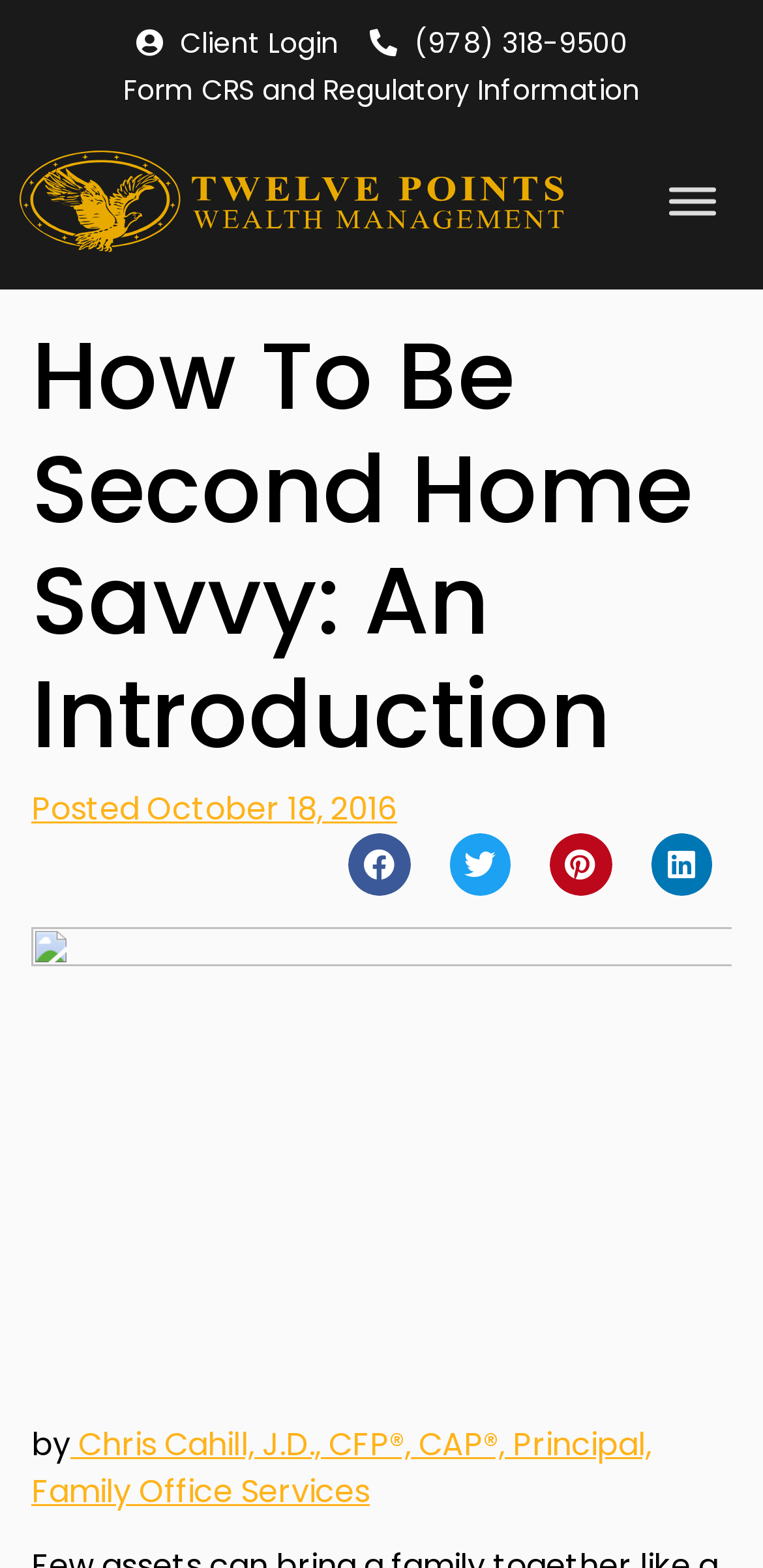Please specify the bounding box coordinates of the clickable region to carry out the following instruction: "Call (978) 318-9500". The coordinates should be four float numbers between 0 and 1, in the format [left, top, right, bottom].

[0.485, 0.012, 0.822, 0.042]